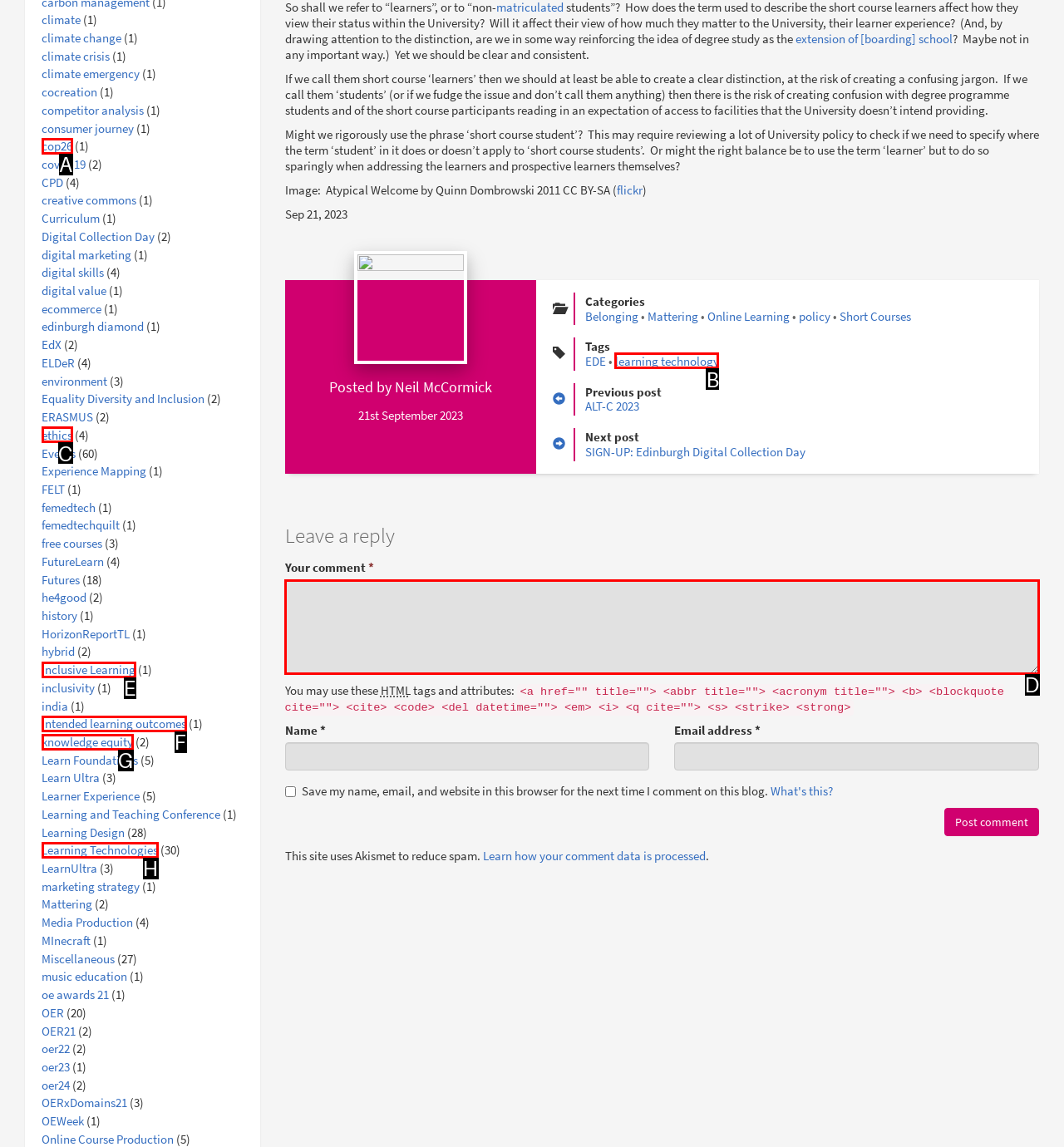From the description: parent_node: Your comment * name="comment", identify the option that best matches and reply with the letter of that option directly.

D